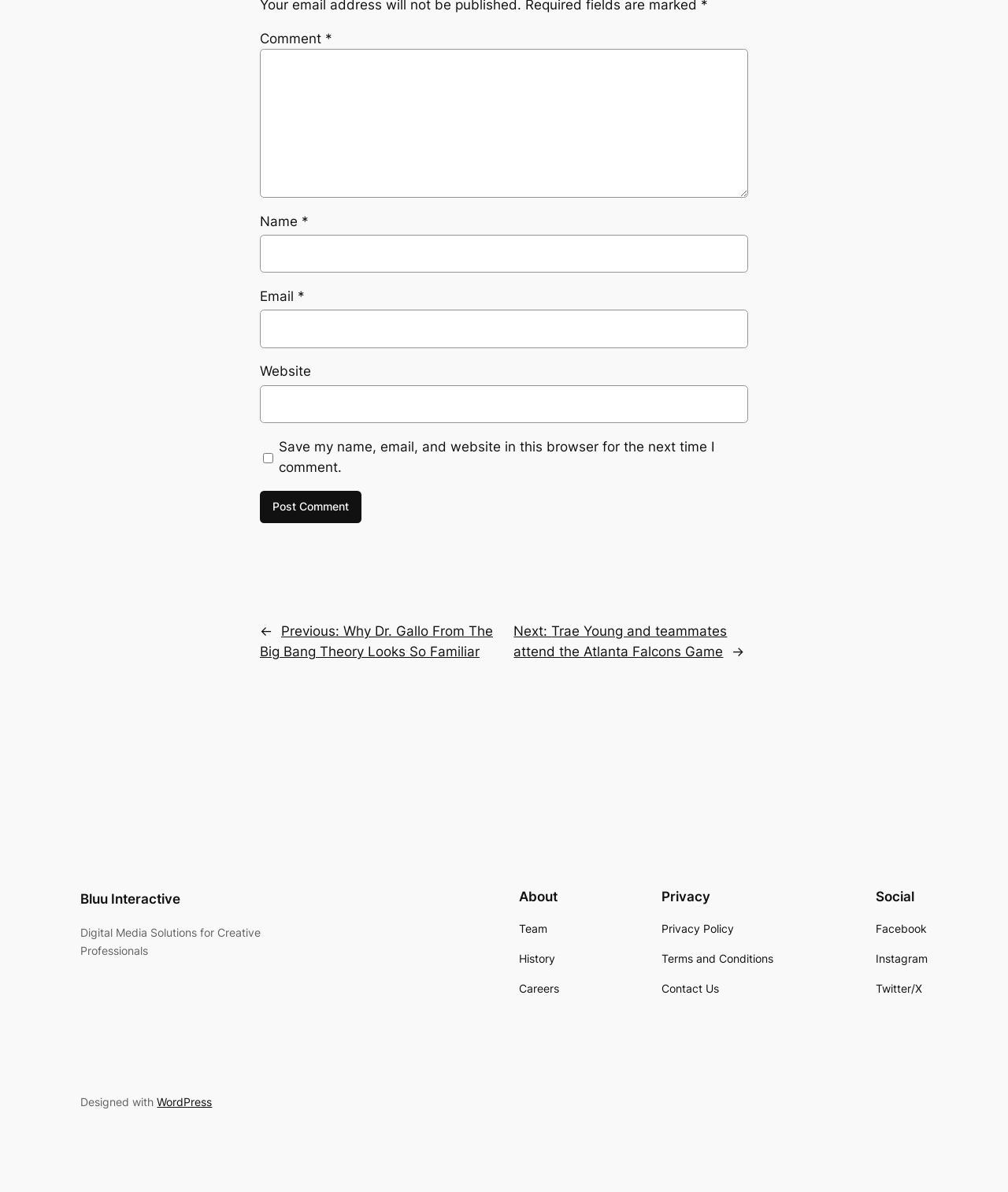Please specify the bounding box coordinates of the element that should be clicked to execute the given instruction: 'Visit the previous post'. Ensure the coordinates are four float numbers between 0 and 1, expressed as [left, top, right, bottom].

[0.258, 0.523, 0.489, 0.553]